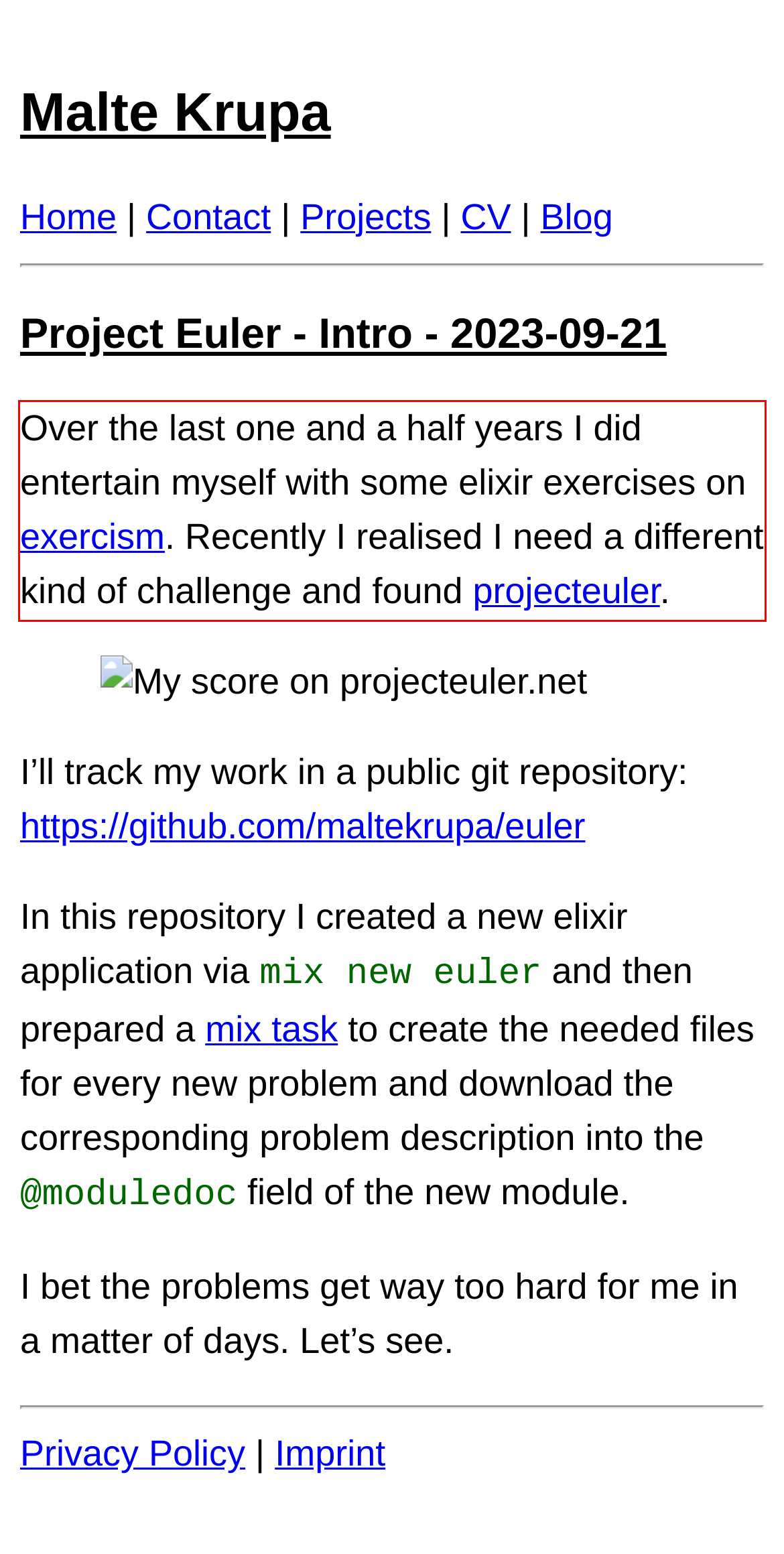Review the screenshot of the webpage and recognize the text inside the red rectangle bounding box. Provide the extracted text content.

Over the last one and a half years I did entertain myself with some elixir exercises on exercism. Recently I realised I need a different kind of challenge and found projecteuler.